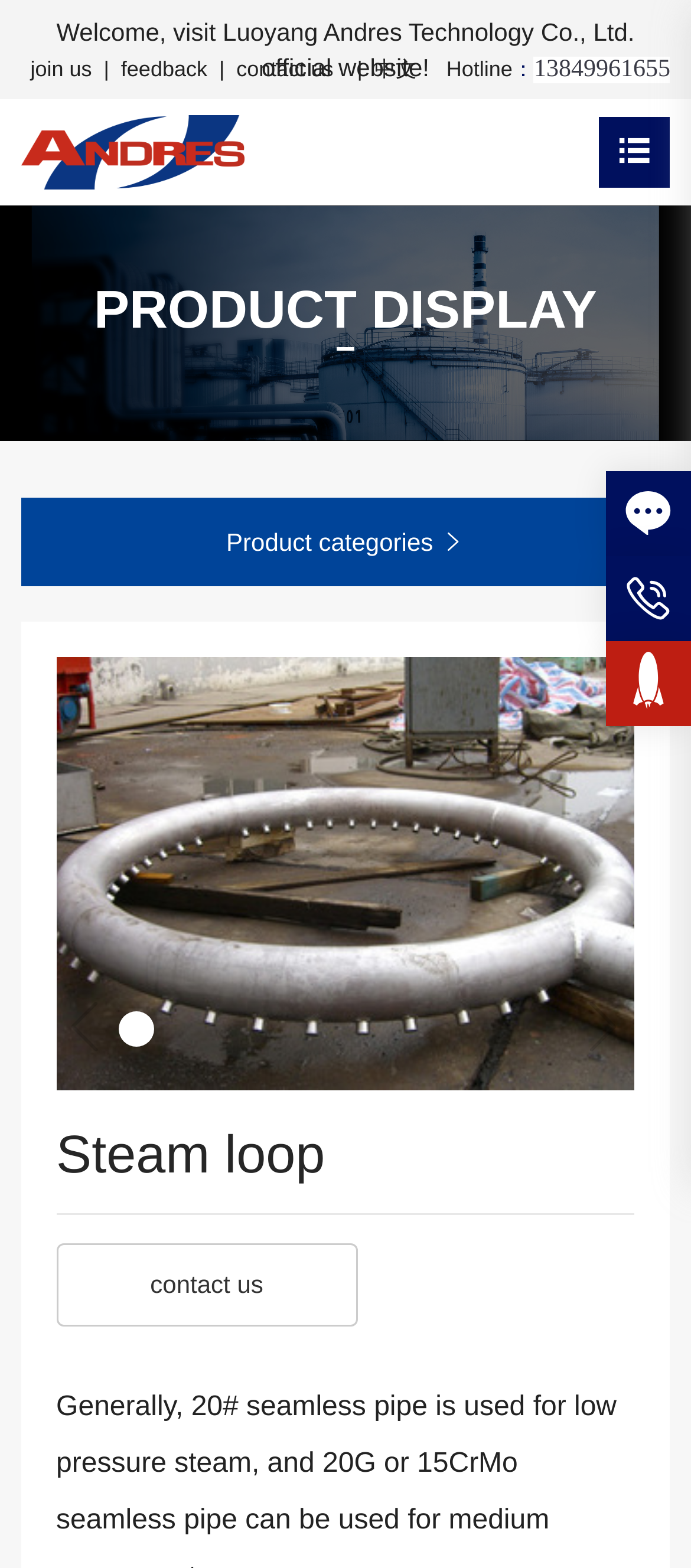Please determine the bounding box coordinates of the element to click in order to execute the following instruction: "Click the '13849961655' hotline link". The coordinates should be four float numbers between 0 and 1, specified as [left, top, right, bottom].

[0.773, 0.036, 0.97, 0.052]